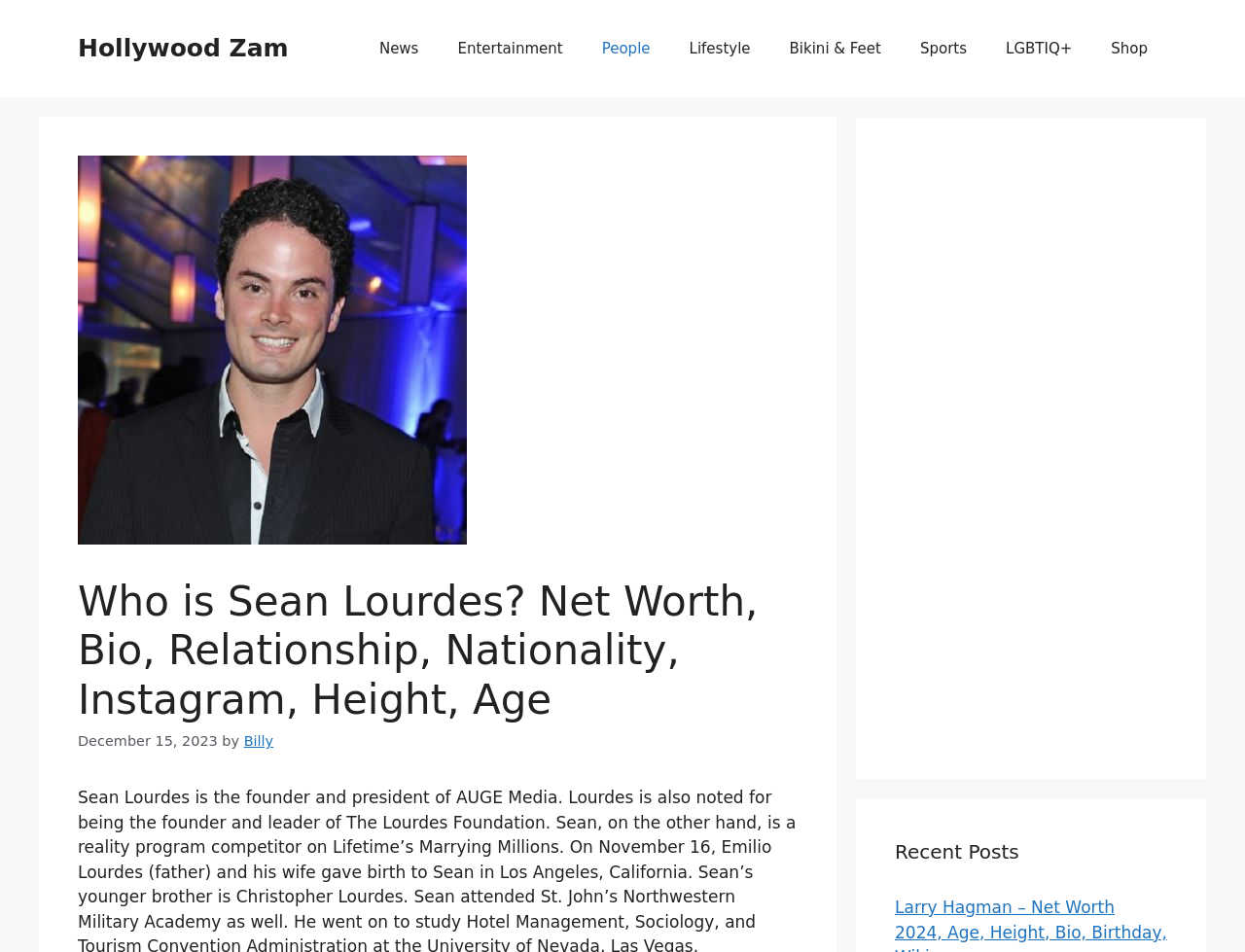Identify and provide the main heading of the webpage.

Who is Sean Lourdes? Net Worth, Bio, Relationship, Nationality, Instagram, Height, Age